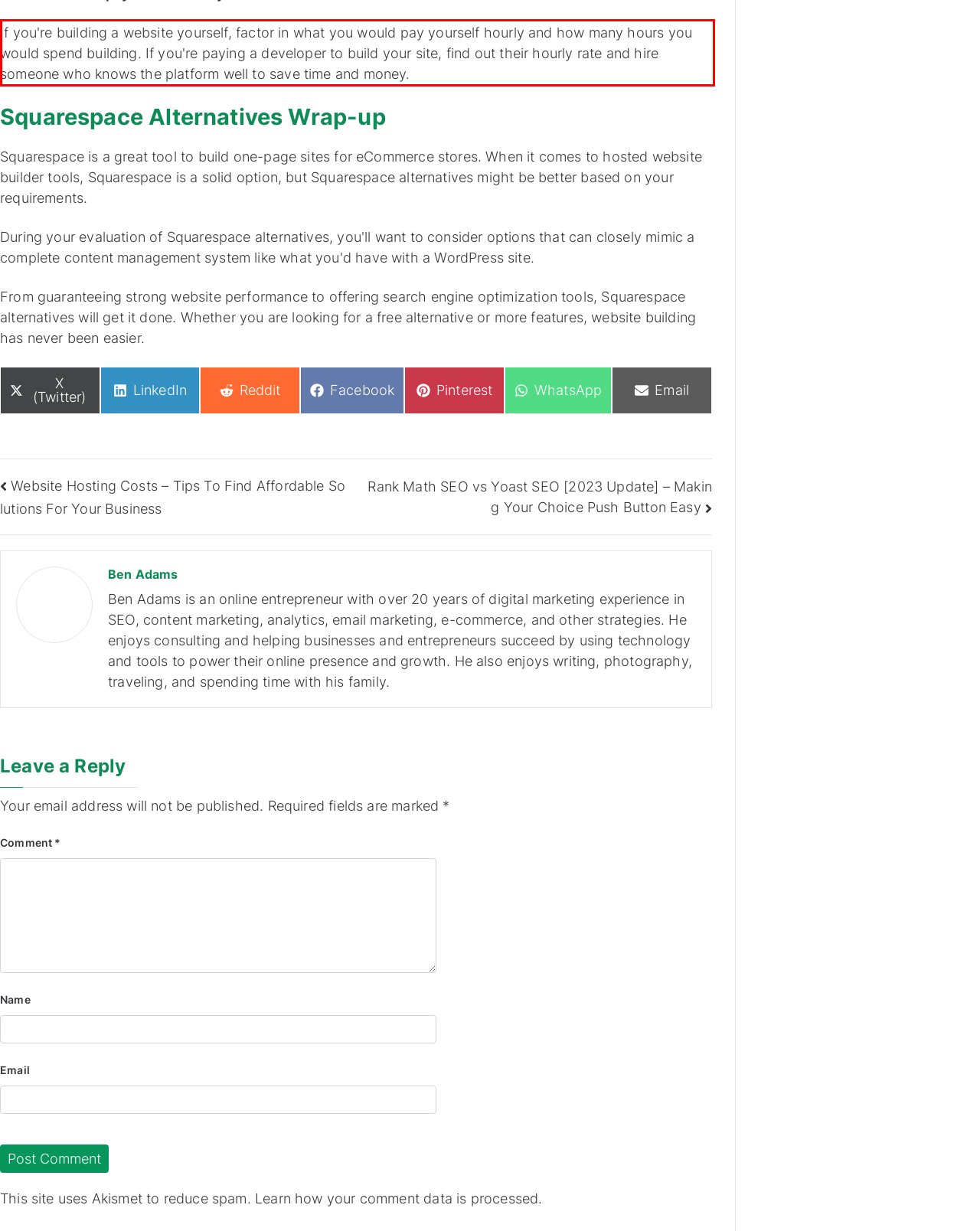The screenshot provided shows a webpage with a red bounding box. Apply OCR to the text within this red bounding box and provide the extracted content.

If you're building a website yourself, factor in what you would pay yourself hourly and how many hours you would spend building. If you're paying a developer to build your site, find out their hourly rate and hire someone who knows the platform well to save time and money.